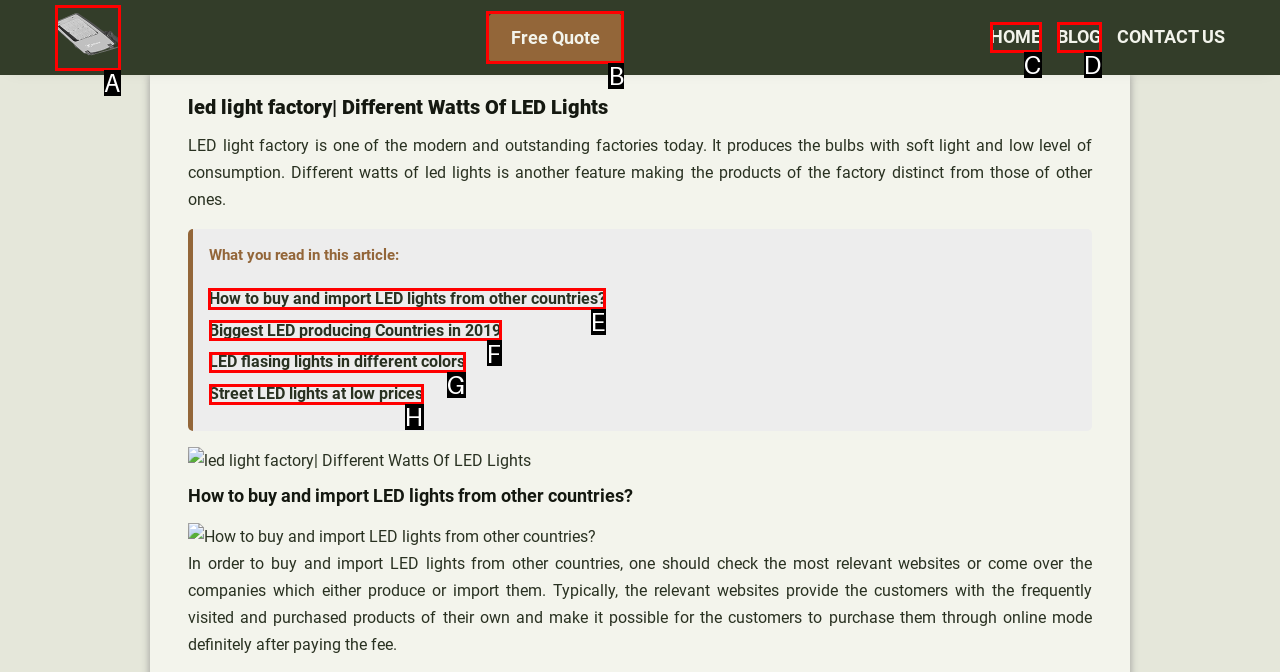What option should you select to complete this task: Read about 'How to buy and import LED lights from other countries?'? Indicate your answer by providing the letter only.

E